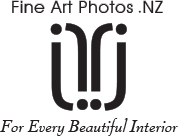Provide a thorough description of the image.

This image features the logo of Fine Art Photos .NZ, a company dedicated to providing high-quality artwork for beautiful interiors. Displayed prominently, the logo incorporates elegant typography that reflects the brand's artistic focus. The tagline "For Every Beautiful Interior" emphasizes their commitment to enhancing living spaces through fine art. The design combines sophistication with creativity, making it an appealing representation of the brand's mission to offer exceptional framed prints and artwork for diverse interior settings.